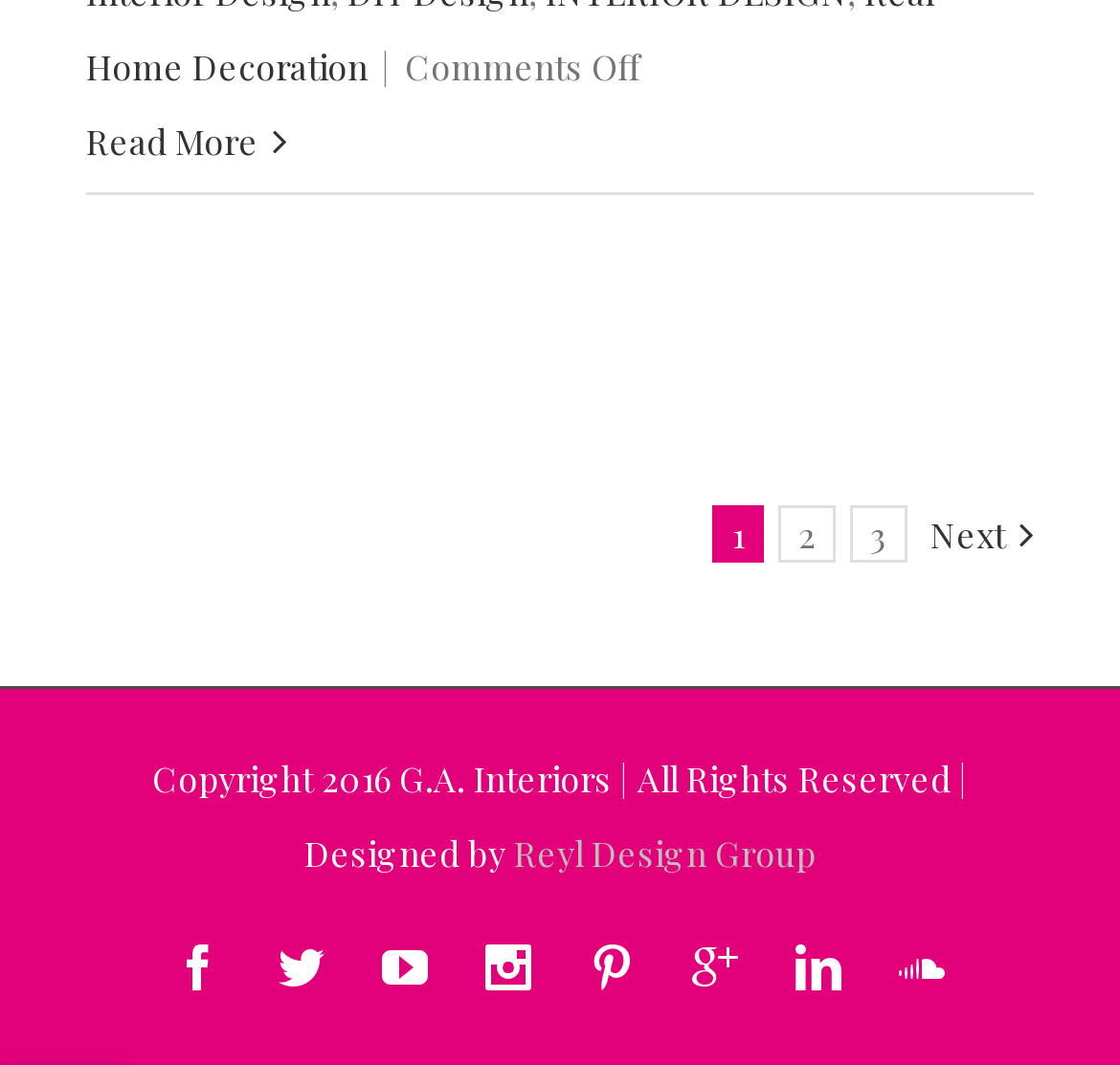Identify the bounding box coordinates for the element you need to click to achieve the following task: "Go to page 2". The coordinates must be four float values ranging from 0 to 1, formatted as [left, top, right, bottom].

[0.695, 0.474, 0.746, 0.528]